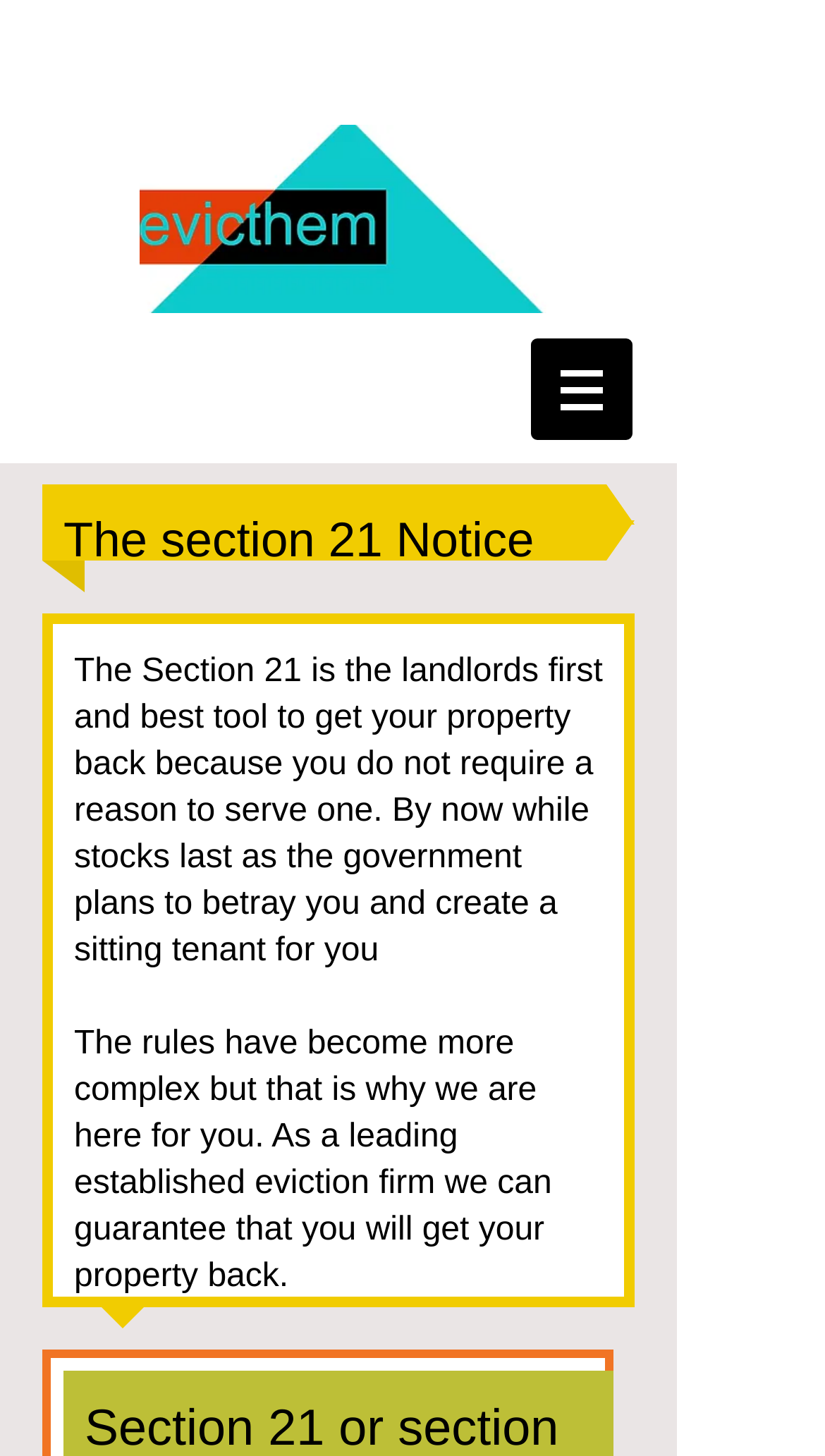Answer this question using a single word or a brief phrase:
What is changing about the rules?

Becoming more complex